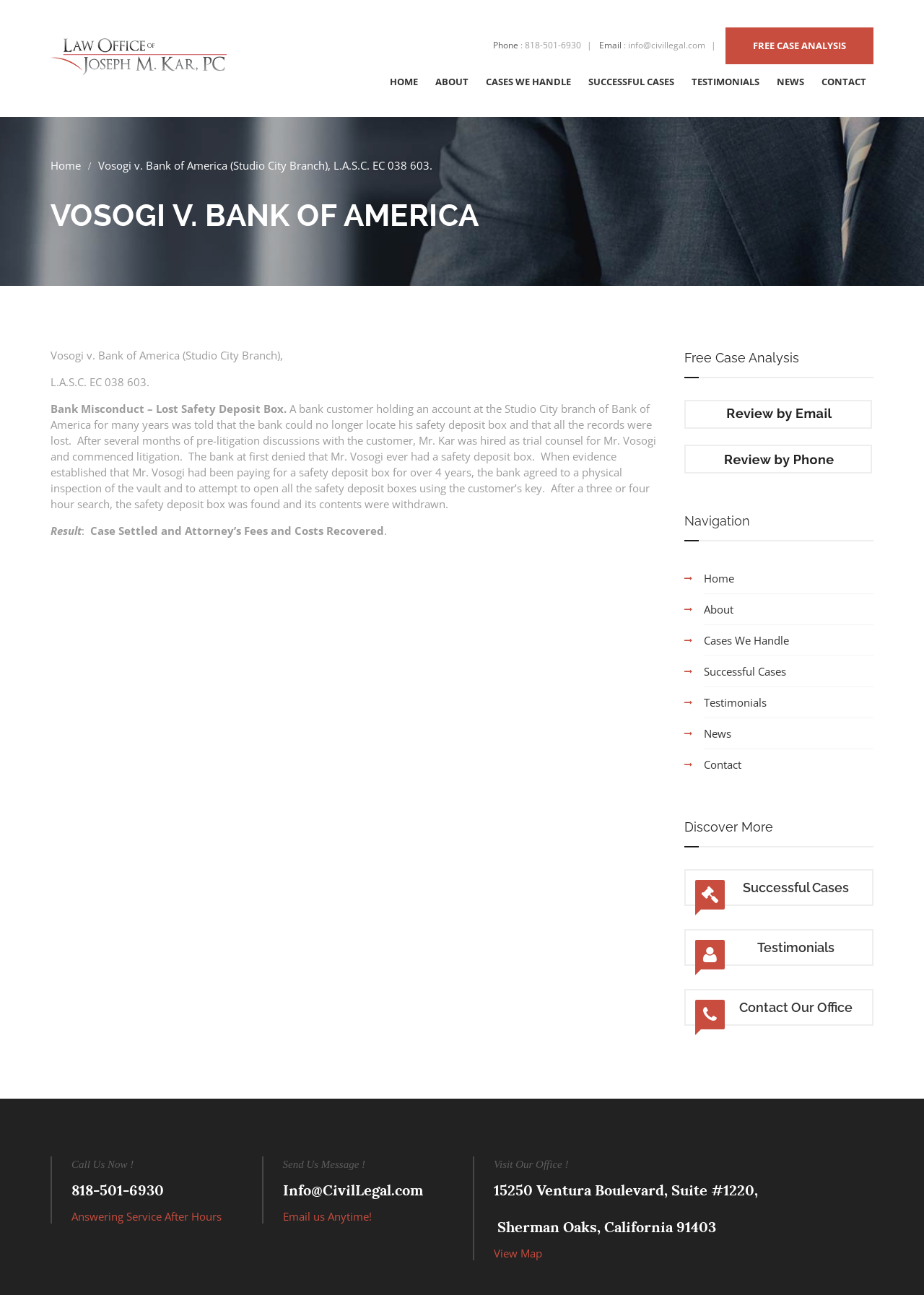Using the details in the image, give a detailed response to the question below:
What is the phone number of the law office?

I found the phone number by looking at the top-right section of the webpage, where the contact information is displayed. The phone number is written next to the 'Phone' label.